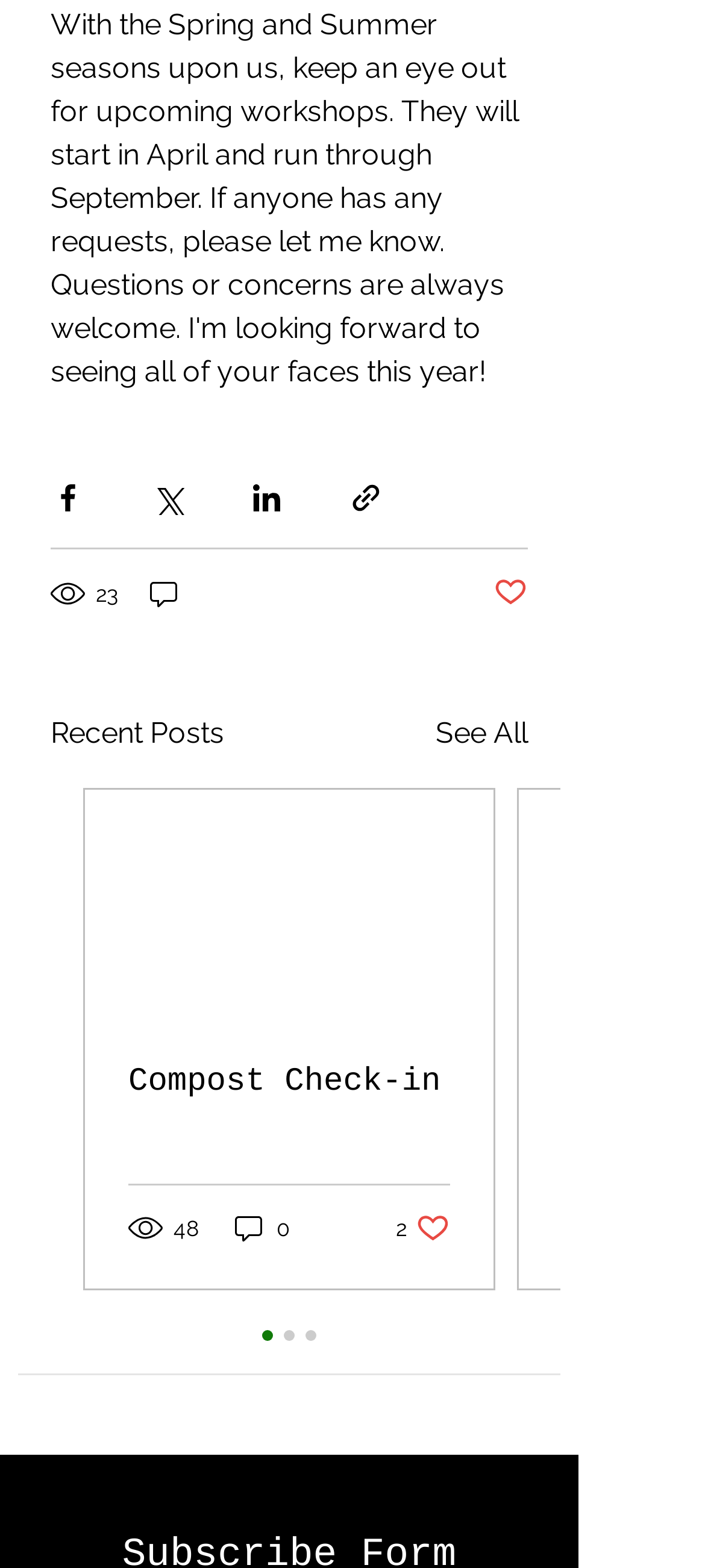Pinpoint the bounding box coordinates of the clickable area needed to execute the instruction: "Search for products". The coordinates should be specified as four float numbers between 0 and 1, i.e., [left, top, right, bottom].

None